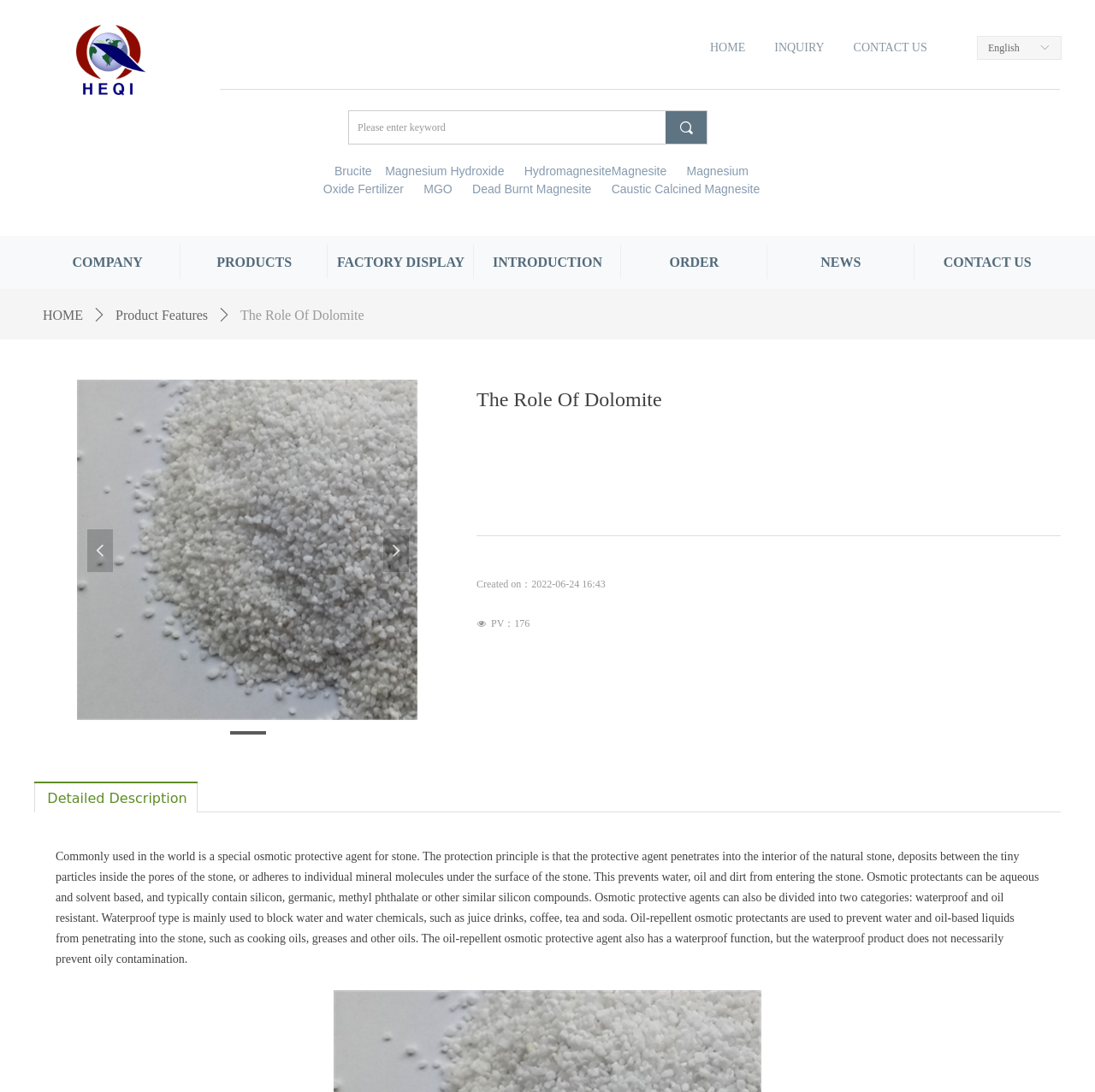Please provide a one-word or phrase answer to the question: 
What is the company name?

Fengcheng City Heqi Brucite Mining Co., Ltd.